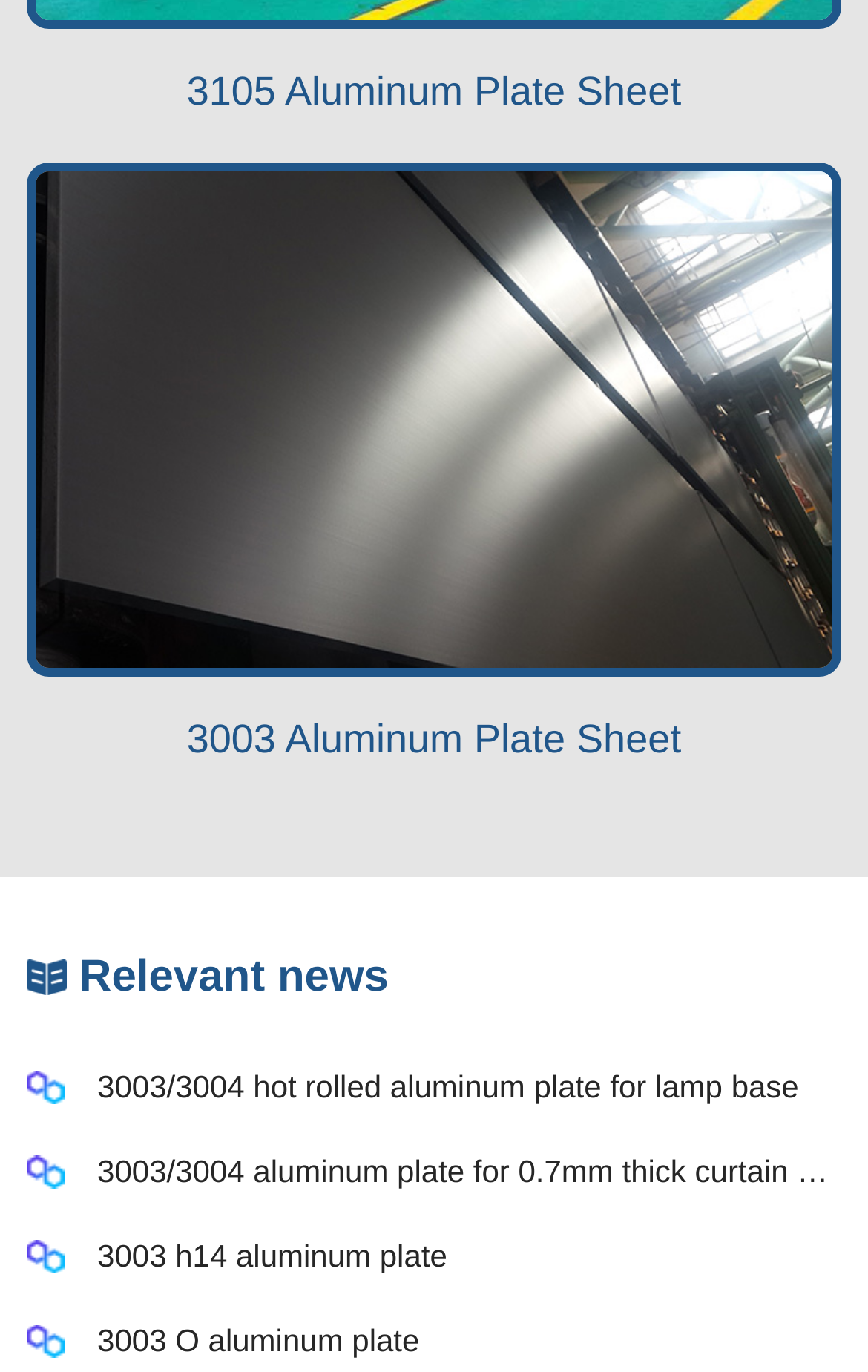Could you highlight the region that needs to be clicked to execute the instruction: "Read Relevant news"?

[0.092, 0.695, 0.448, 0.731]